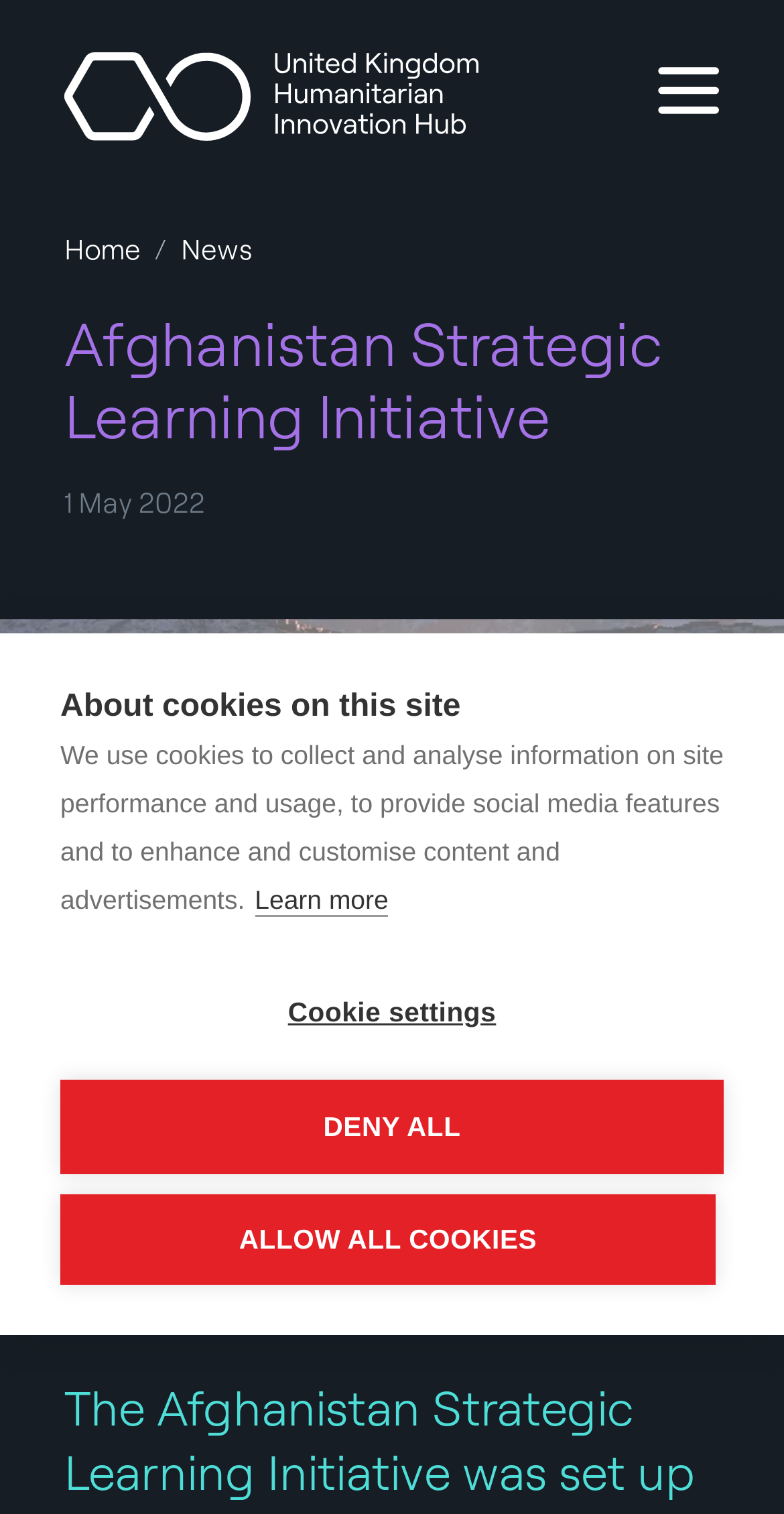Based on the image, please respond to the question with as much detail as possible:
How many links are there in the breadcrumb navigation?

I found the answer by looking at the breadcrumb navigation which contains two links, 'Home' and 'News'.